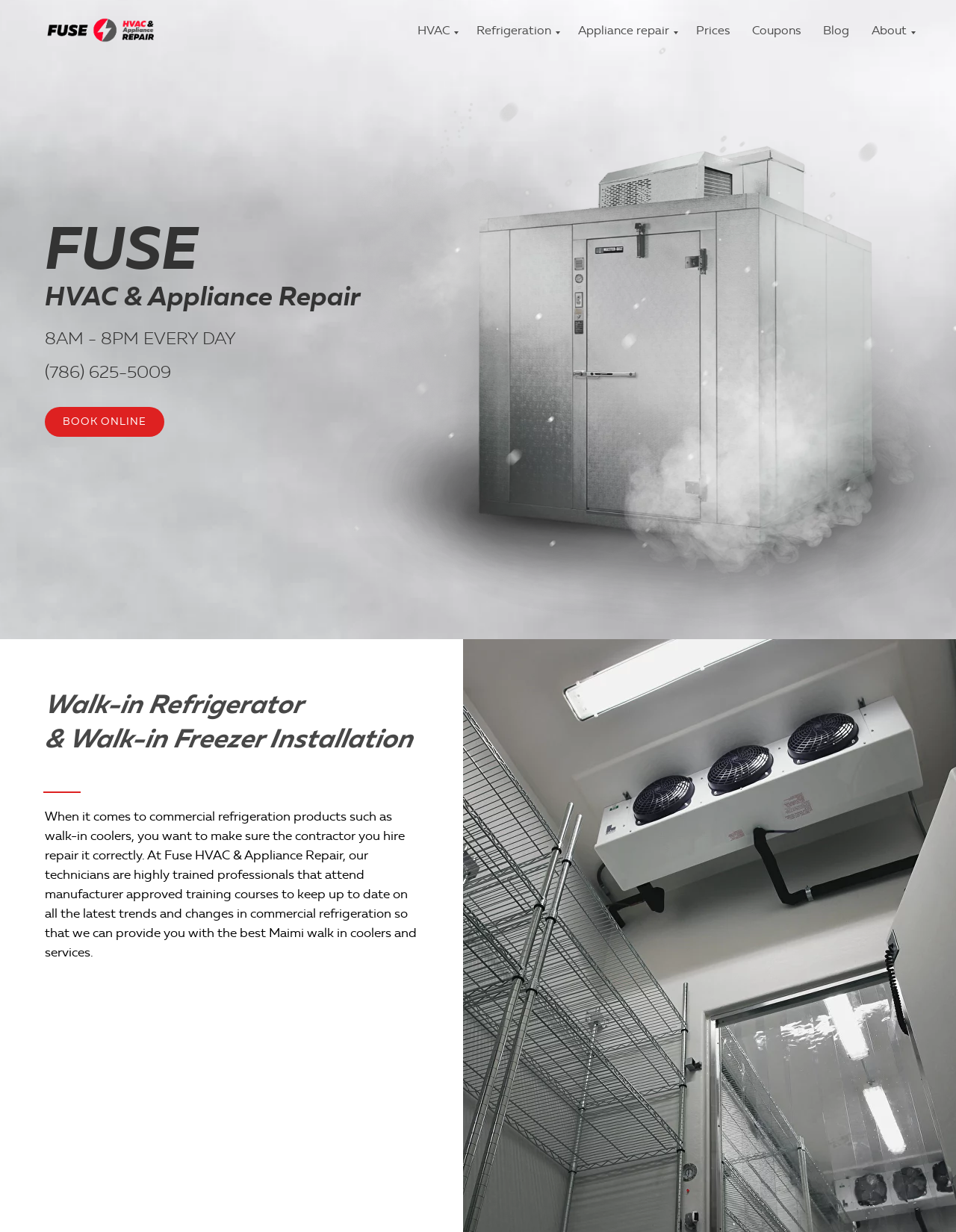Locate the bounding box of the UI element based on this description: "BOOK ONLINE". Provide four float numbers between 0 and 1 as [left, top, right, bottom].

[0.047, 0.33, 0.172, 0.355]